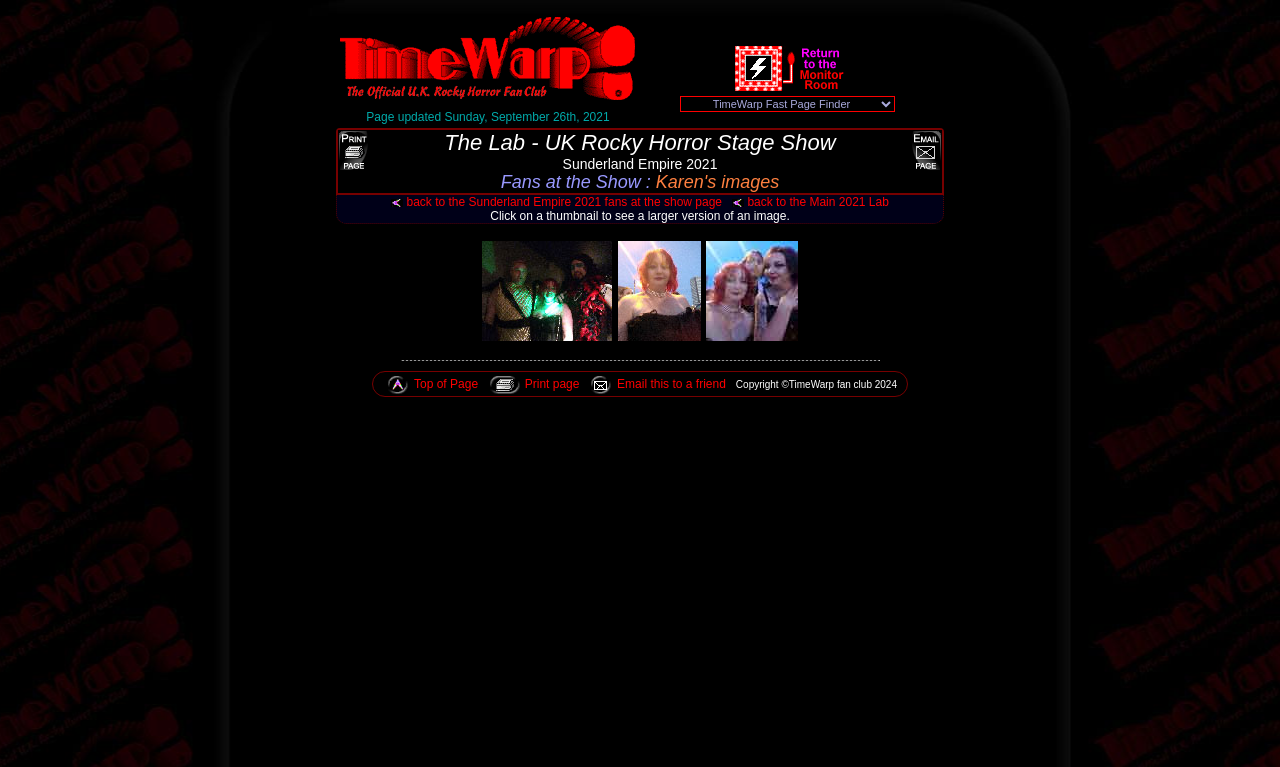Locate the bounding box of the UI element defined by this description: "Email this to a friend". The coordinates should be given as four float numbers between 0 and 1, formatted as [left, top, right, bottom].

[0.458, 0.492, 0.567, 0.51]